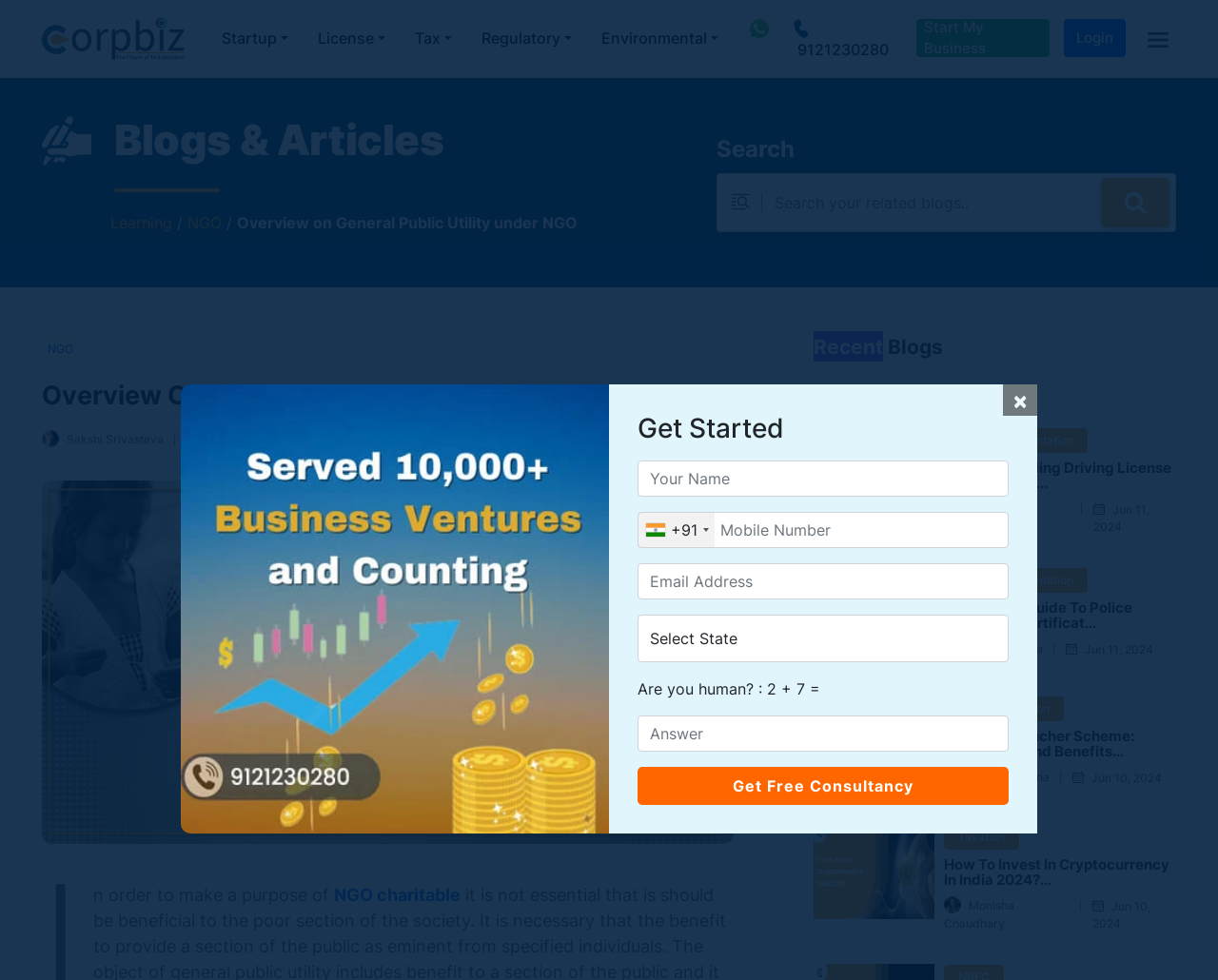Provide a thorough and detailed response to the question by examining the image: 
What is the purpose of the 'Get Started' section?

The 'Get Started' section appears to be a form that users can fill out to get free consultancy. It asks for the user's name, mobile number, email address, and other information, and has a button labeled 'Get Free Consultancy'.